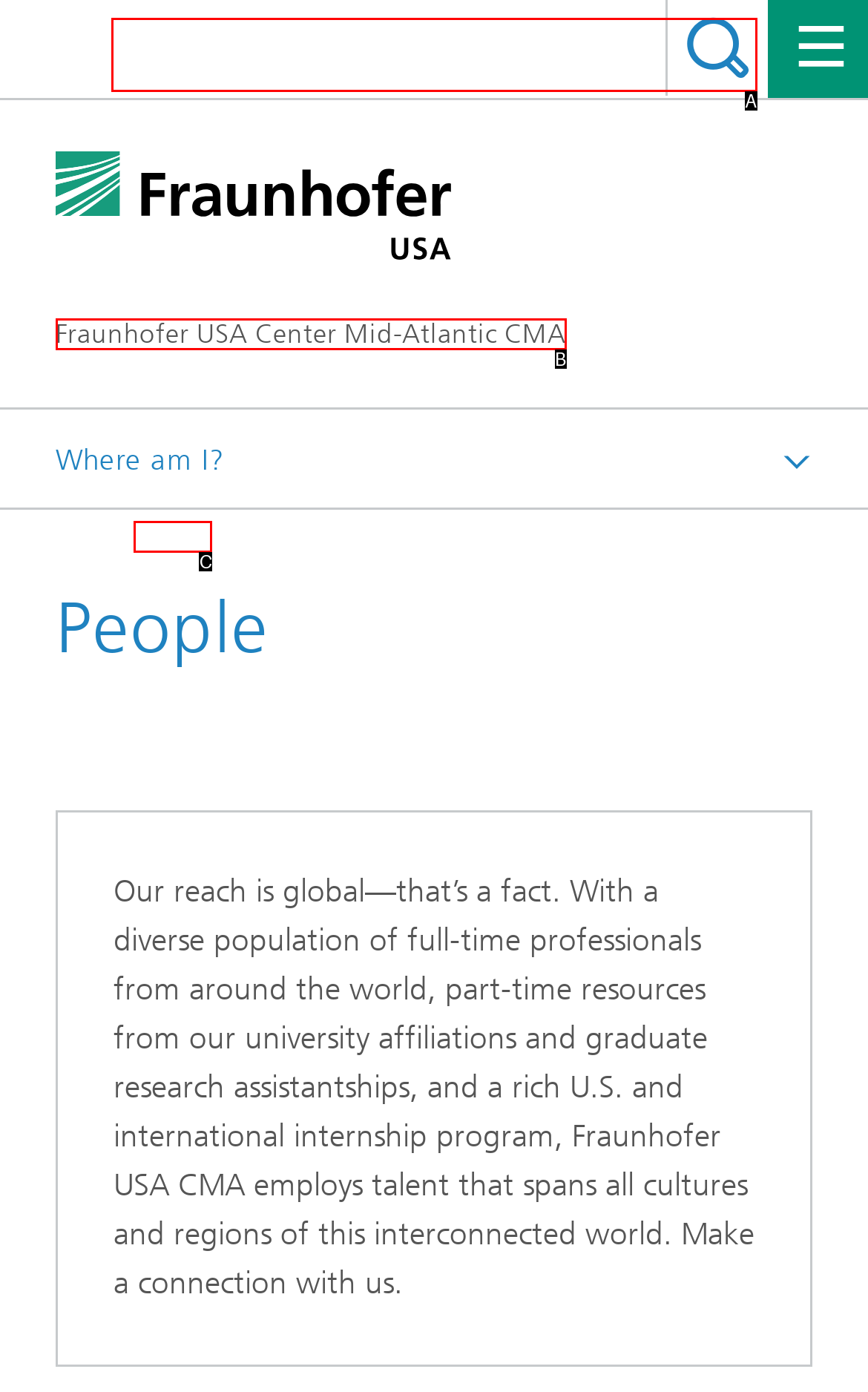Choose the HTML element that corresponds to the description: Fraunhofer USA Center Mid-Atlantic CMA
Provide the answer by selecting the letter from the given choices.

B